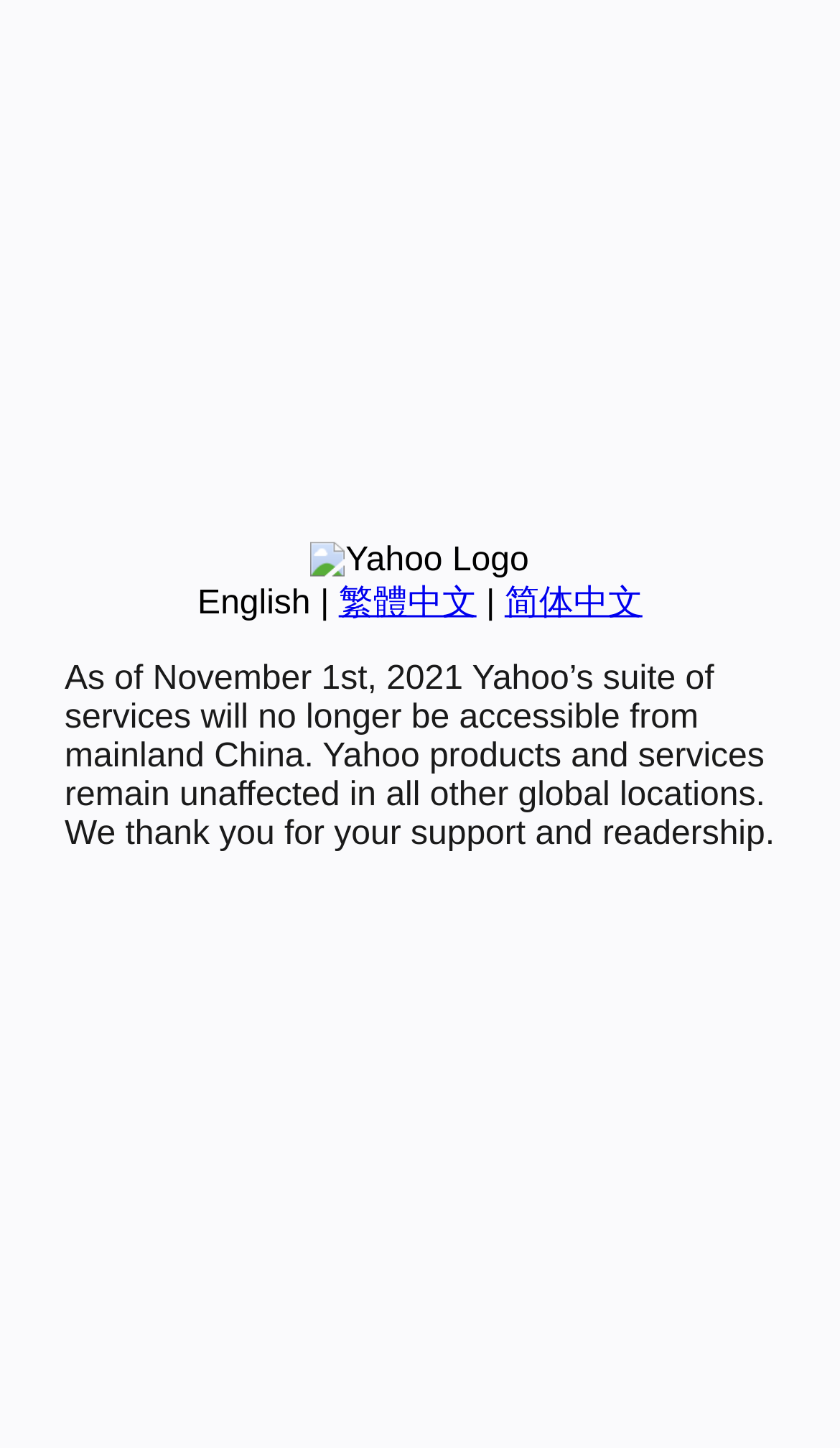Given the element description: "简体中文", predict the bounding box coordinates of the UI element it refers to, using four float numbers between 0 and 1, i.e., [left, top, right, bottom].

[0.601, 0.404, 0.765, 0.429]